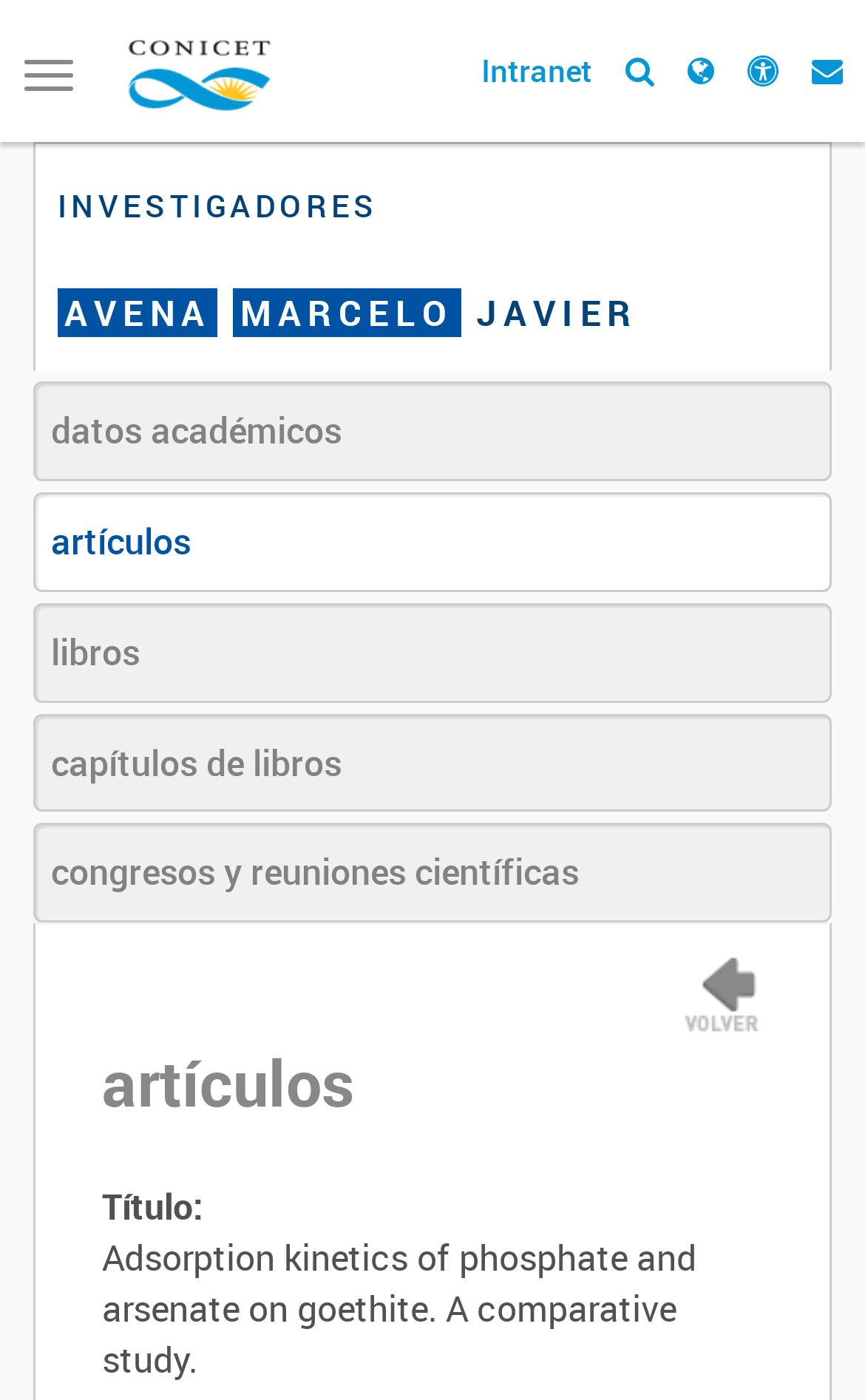Please identify the bounding box coordinates of the element's region that I should click in order to complete the following instruction: "Go to Intranet". The bounding box coordinates consist of four float numbers between 0 and 1, i.e., [left, top, right, bottom].

[0.556, 0.035, 0.685, 0.065]